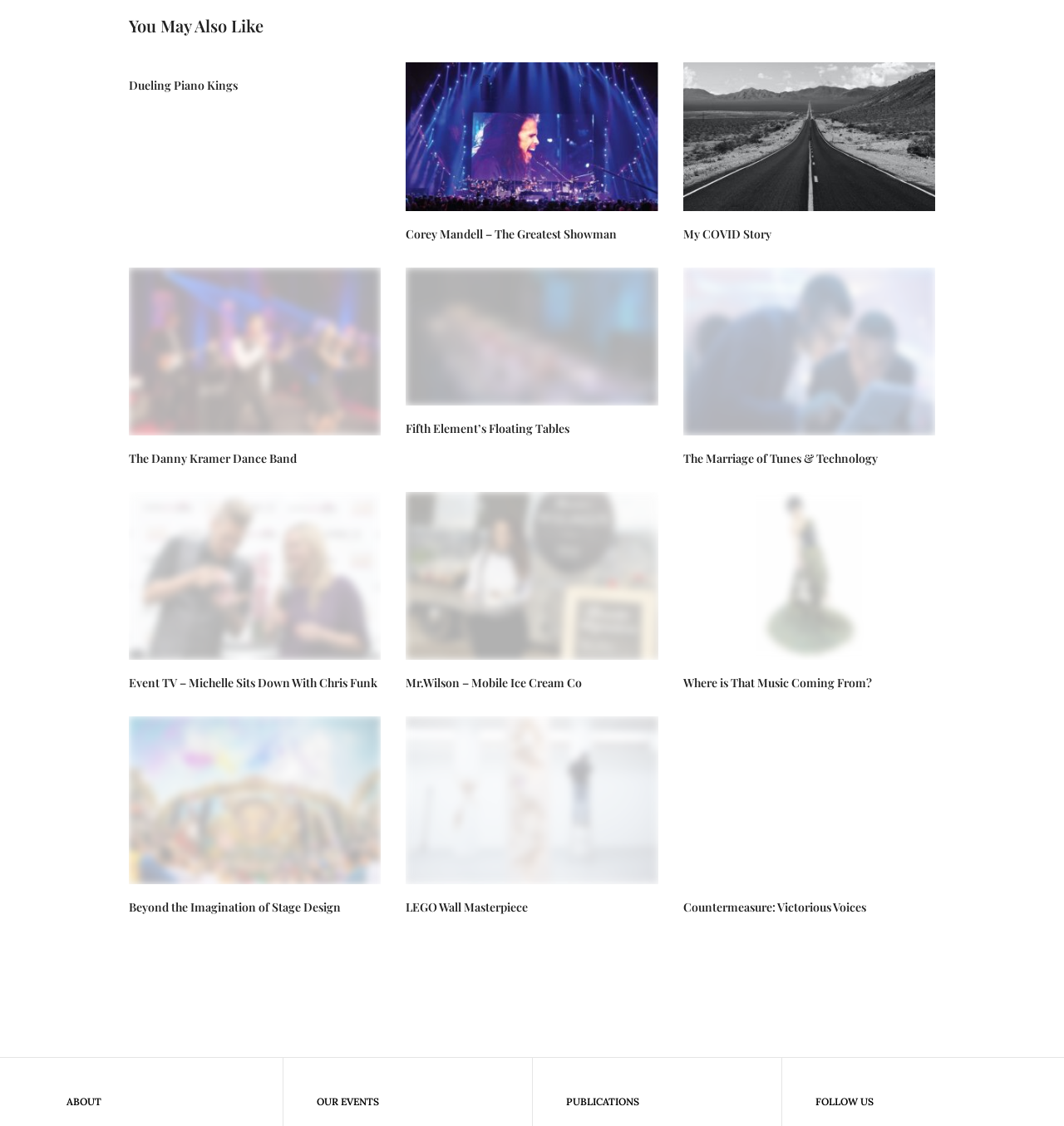Find and indicate the bounding box coordinates of the region you should select to follow the given instruction: "Explore 'The Danny Kramer Dance Band'".

[0.121, 0.398, 0.279, 0.412]